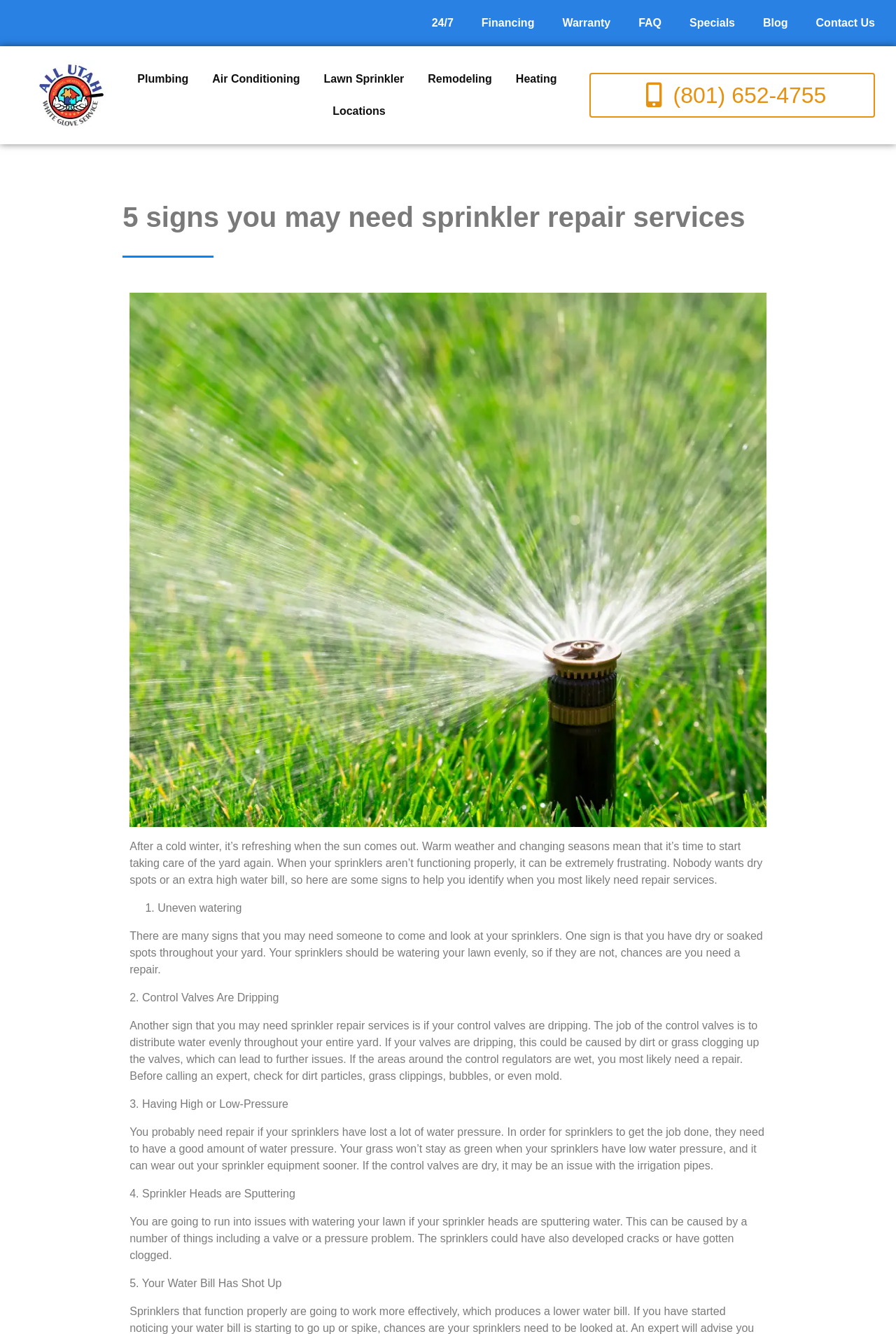Point out the bounding box coordinates of the section to click in order to follow this instruction: "Check the '5 signs you may need sprinkler repair services' article".

[0.137, 0.152, 0.863, 0.173]